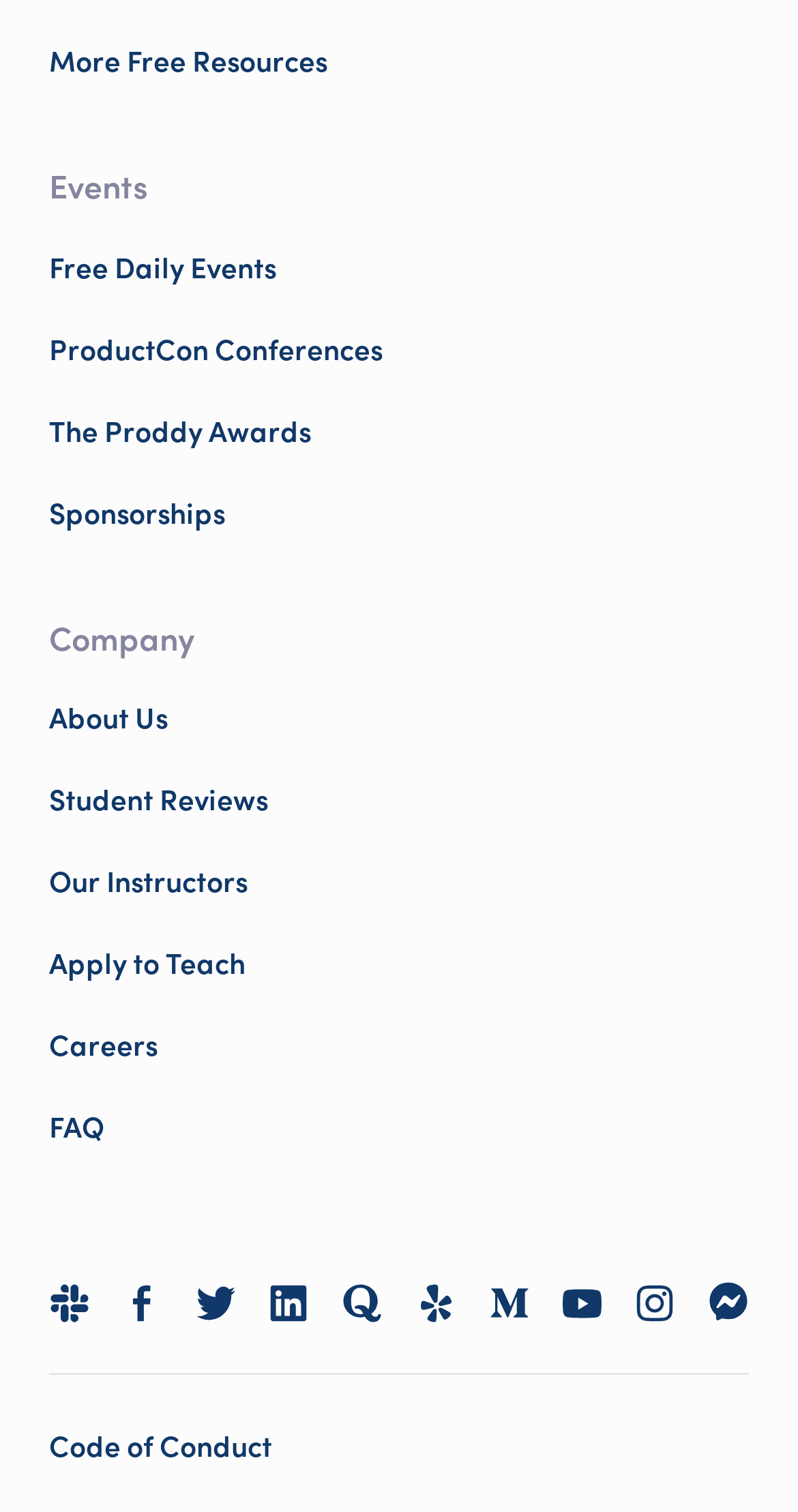Identify the bounding box coordinates of the specific part of the webpage to click to complete this instruction: "Click on More Free Resources".

[0.062, 0.028, 0.41, 0.052]